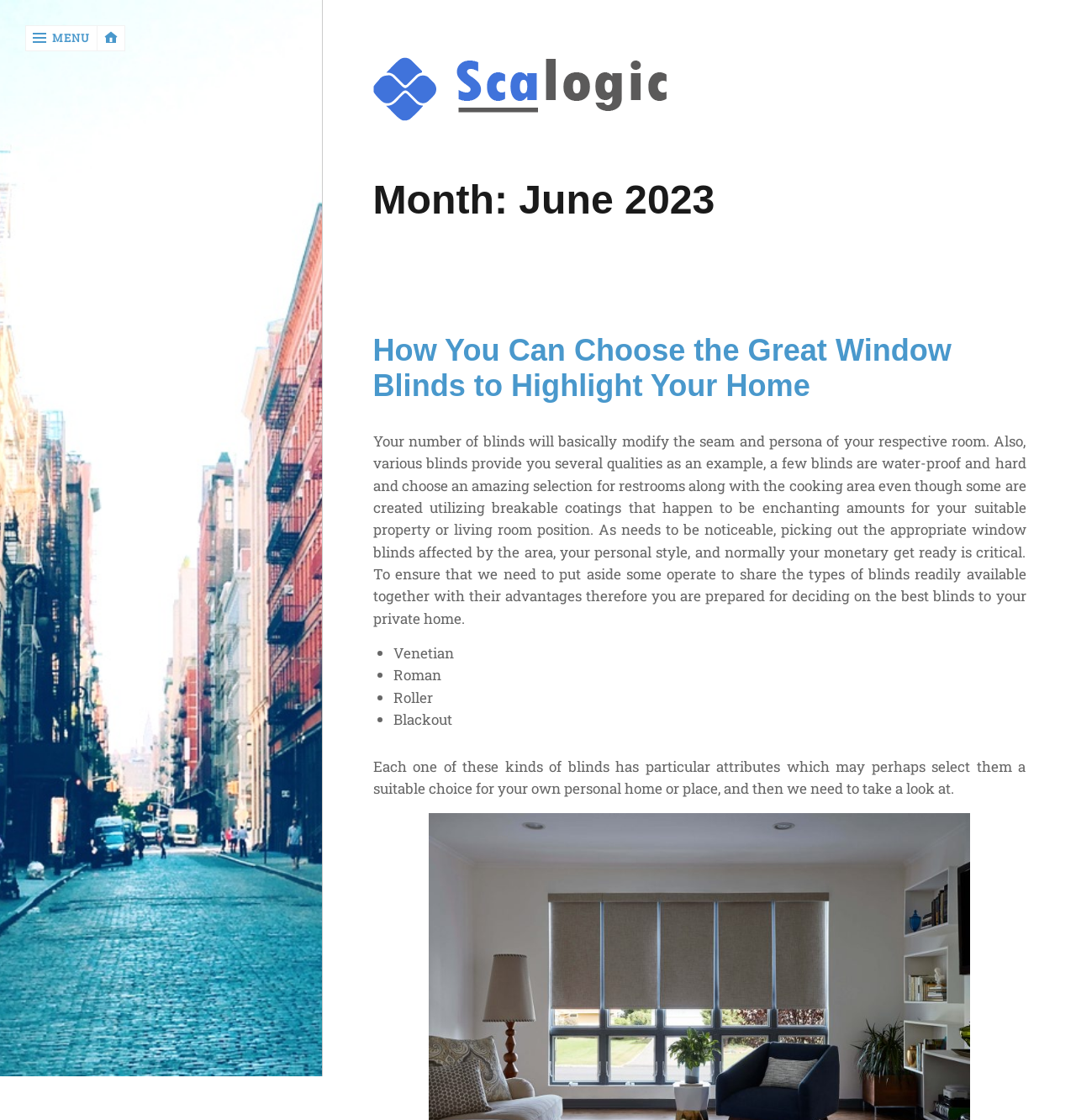What is the current month and year?
Refer to the image and provide a one-word or short phrase answer.

June 2023